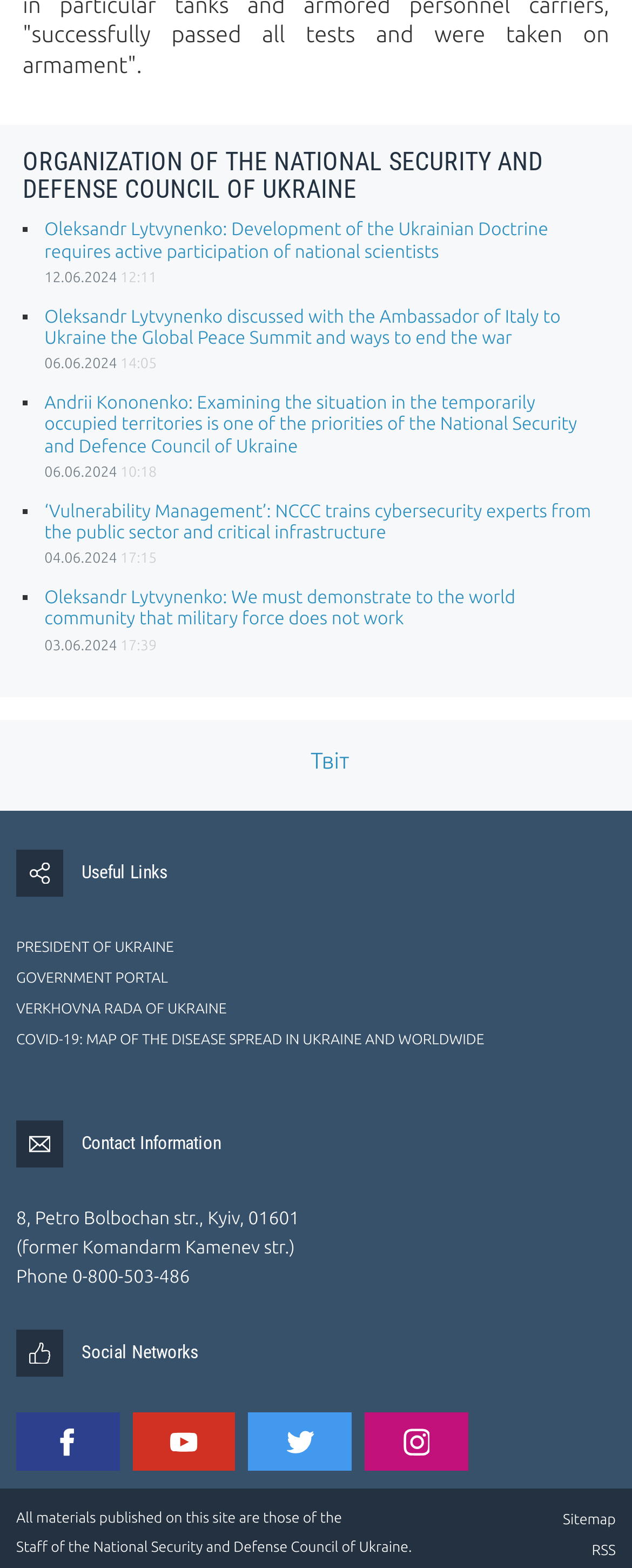Observe the image and answer the following question in detail: What is the purpose of the webpage?

The webpage appears to be the official website of the National Security and Defense Council of Ukraine, and its purpose is to provide information about the organization, its activities, and news related to national security and defense.